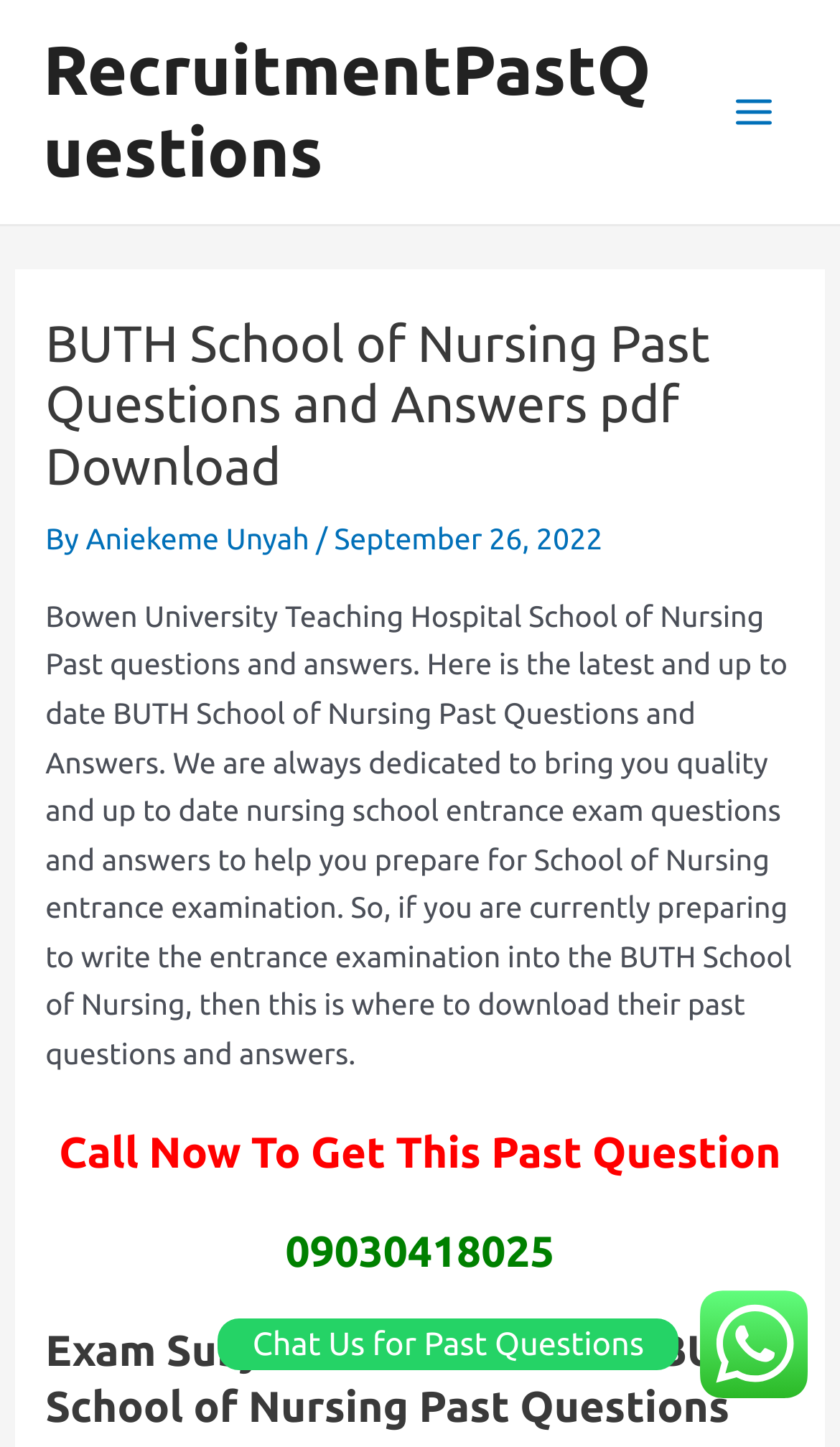What is the phone number to call for past questions?
Please provide a single word or phrase as your answer based on the image.

09030418025